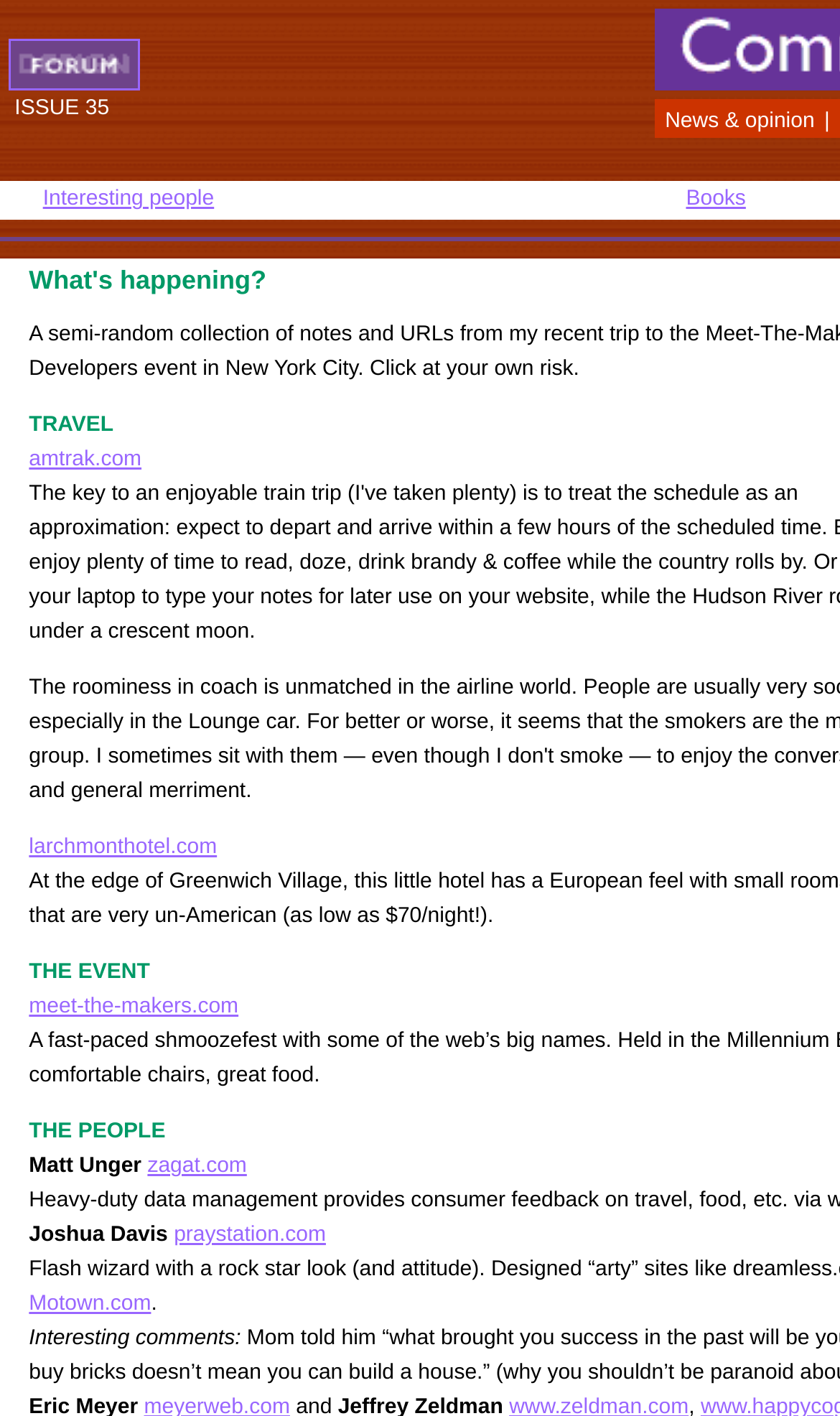Please locate the bounding box coordinates of the element that should be clicked to complete the given instruction: "Explore praystation.com".

[0.207, 0.864, 0.388, 0.881]